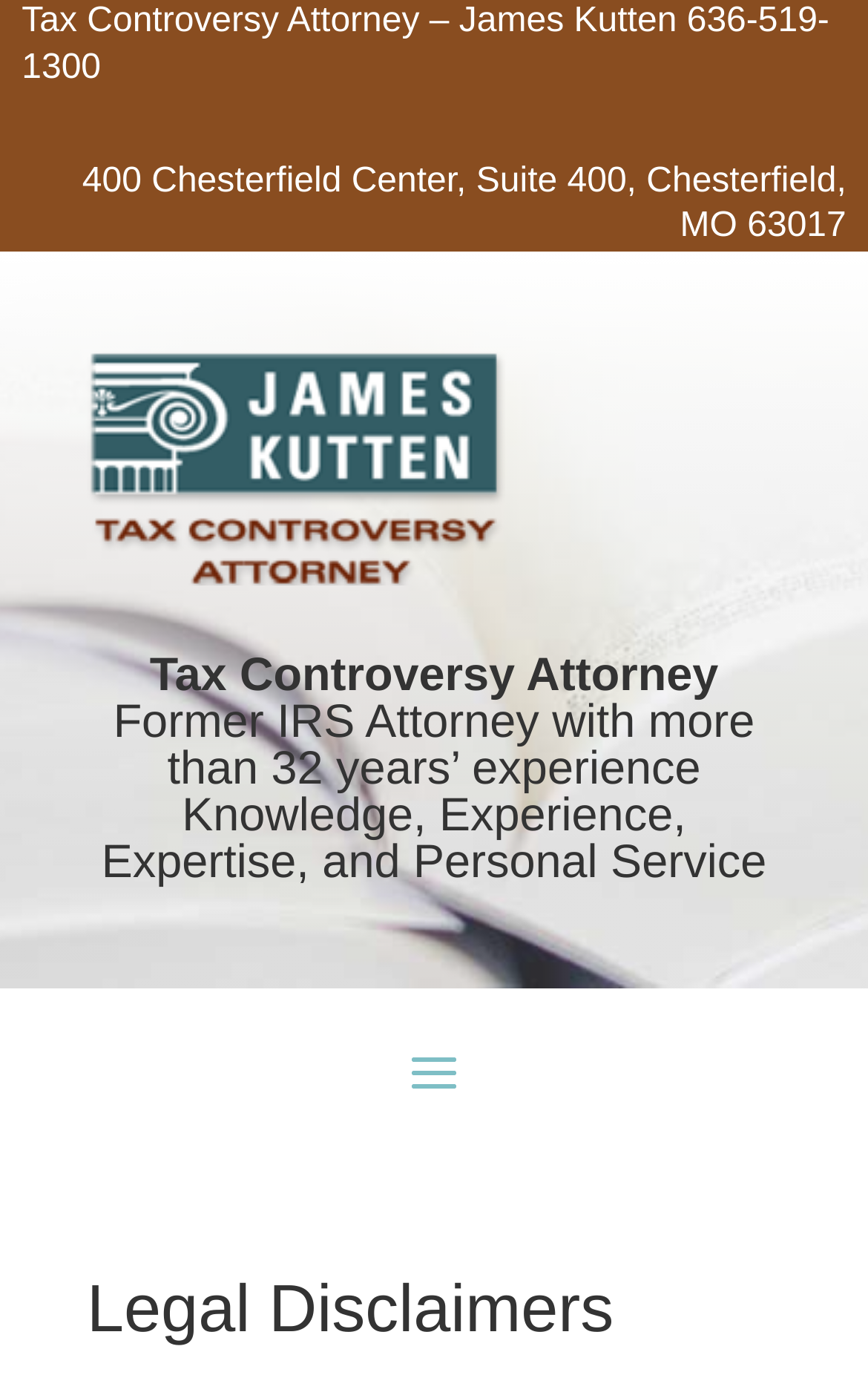Find the bounding box coordinates of the UI element according to this description: "636-519-1300".

[0.025, 0.002, 0.955, 0.062]